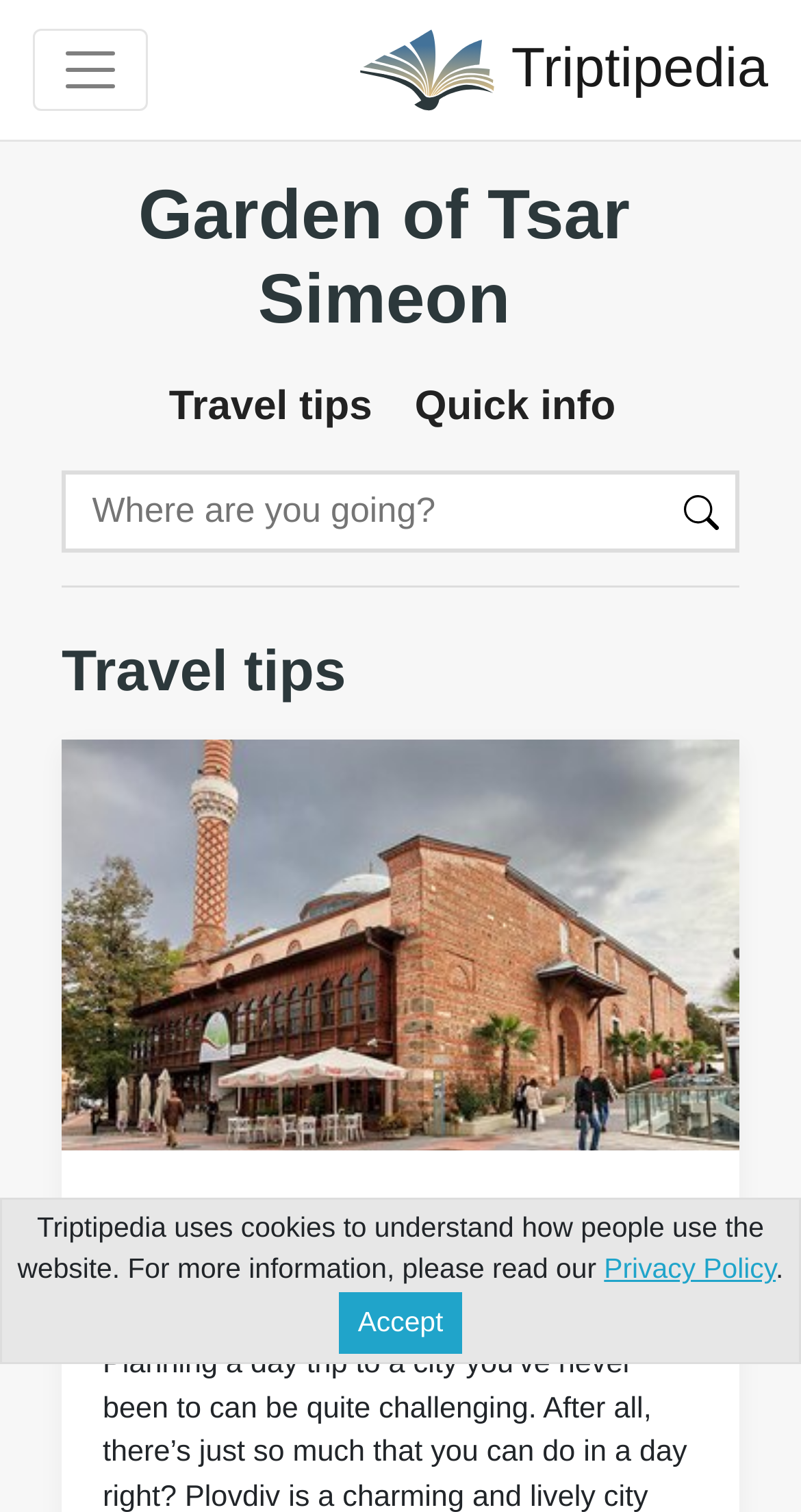Determine the heading of the webpage and extract its text content.

Garden of Tsar Simeon